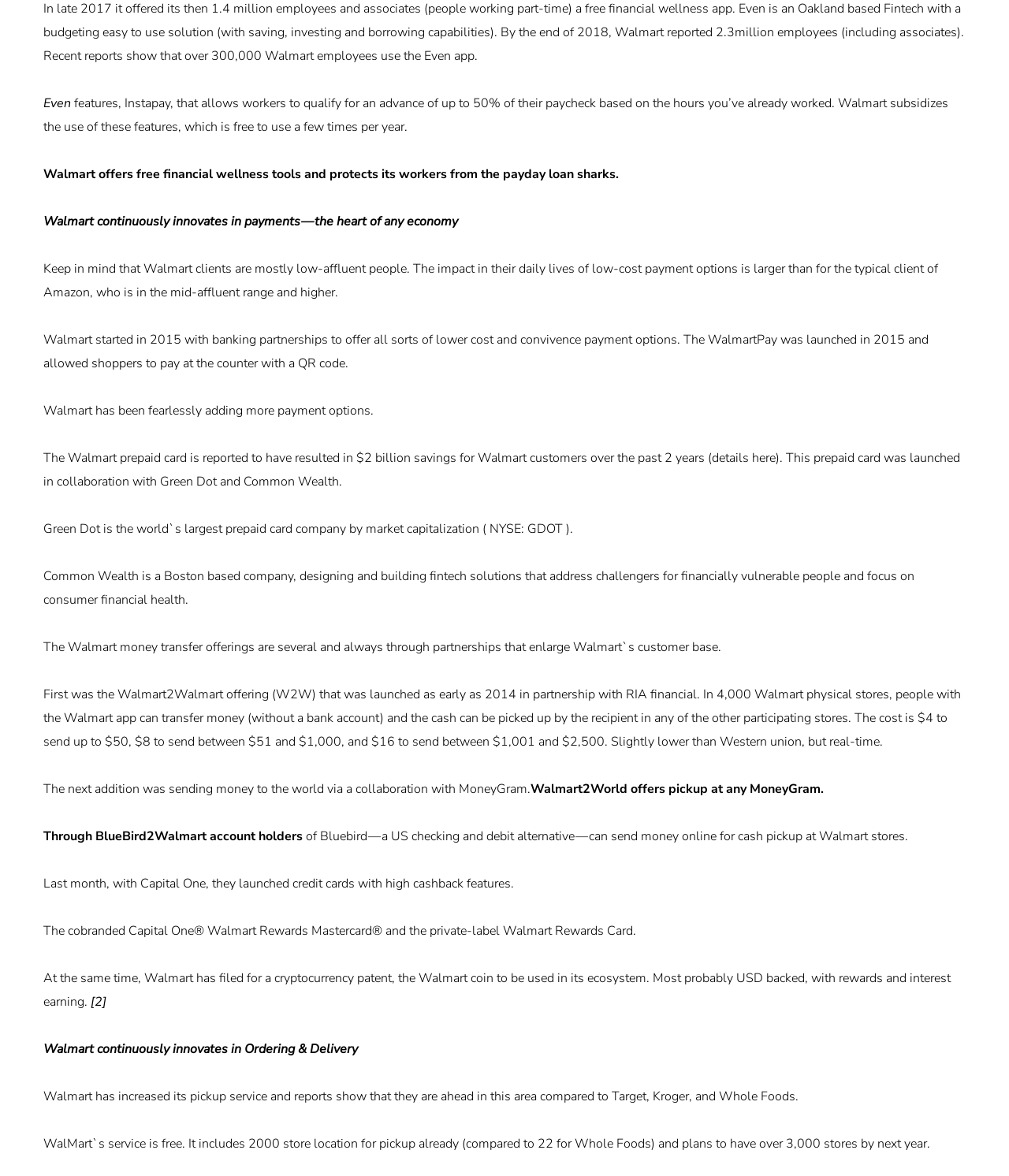Please specify the bounding box coordinates of the clickable region necessary for completing the following instruction: "Click on 'Common Wealth'". The coordinates must consist of four float numbers between 0 and 1, i.e., [left, top, right, bottom].

[0.241, 0.402, 0.336, 0.417]